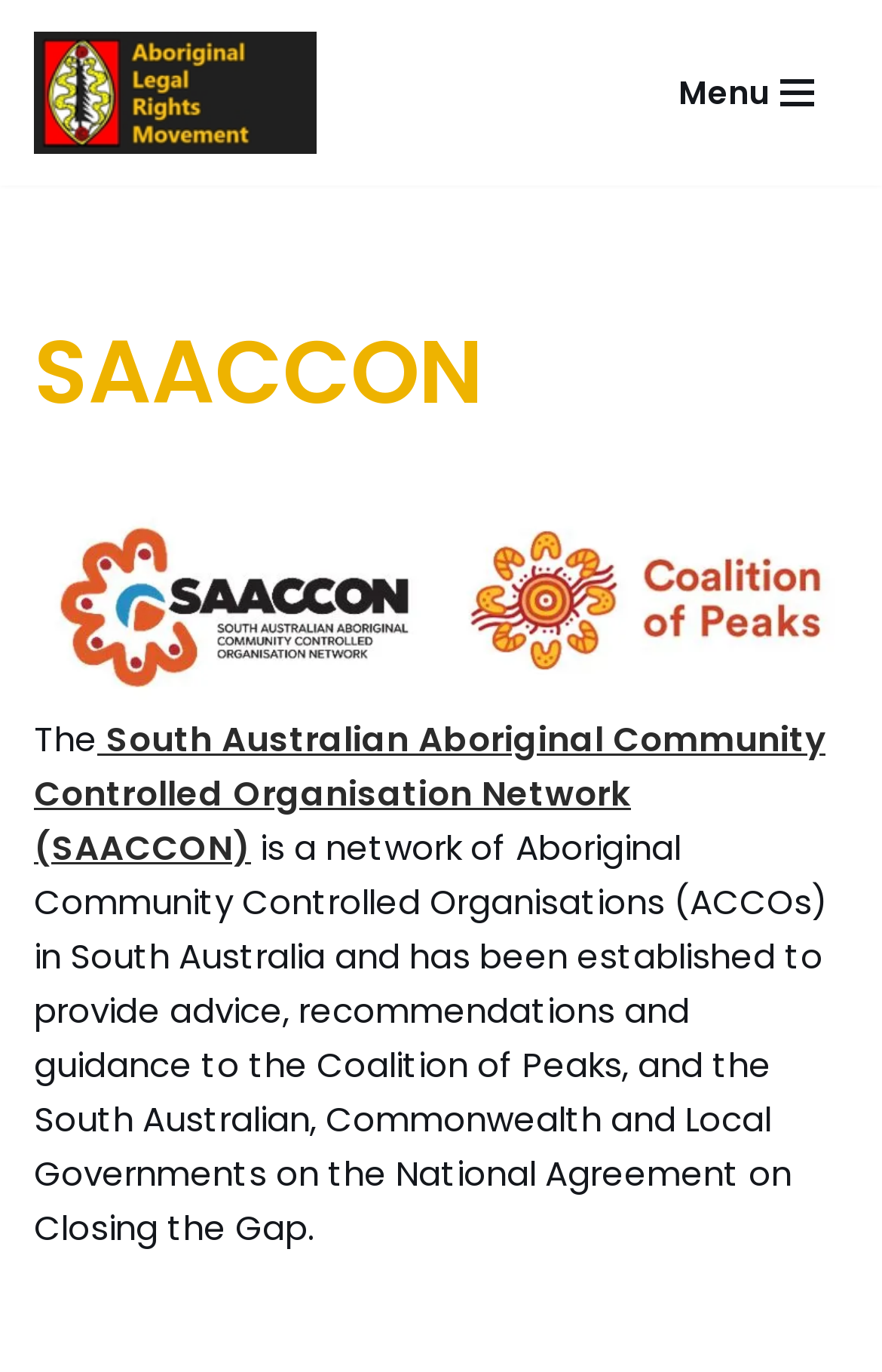Find the bounding box of the web element that fits this description: "Menu Navigation Menu".

[0.731, 0.04, 0.962, 0.096]